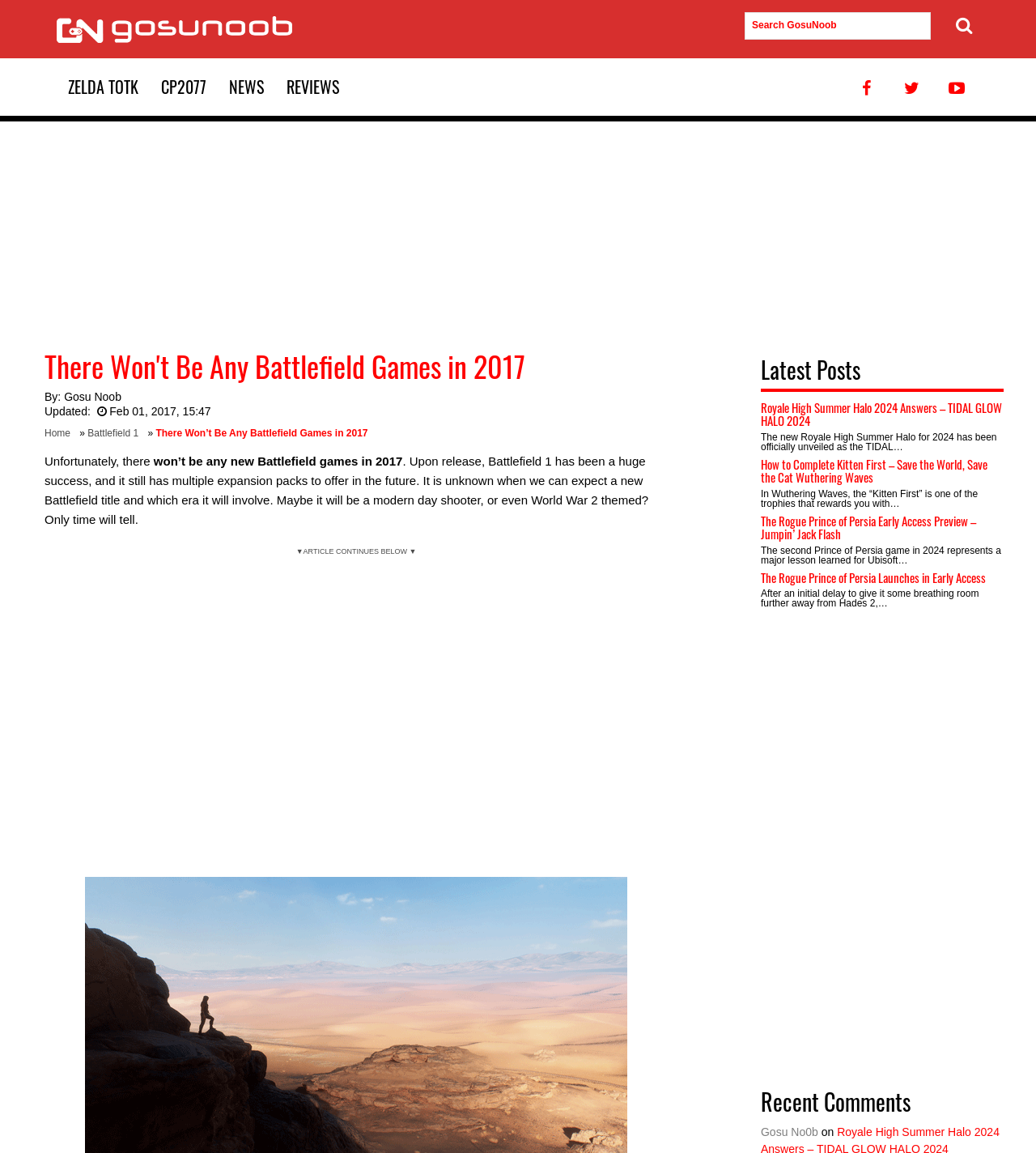Kindly determine the bounding box coordinates for the clickable area to achieve the given instruction: "Read the article about Battlefield 1".

[0.085, 0.371, 0.14, 0.381]